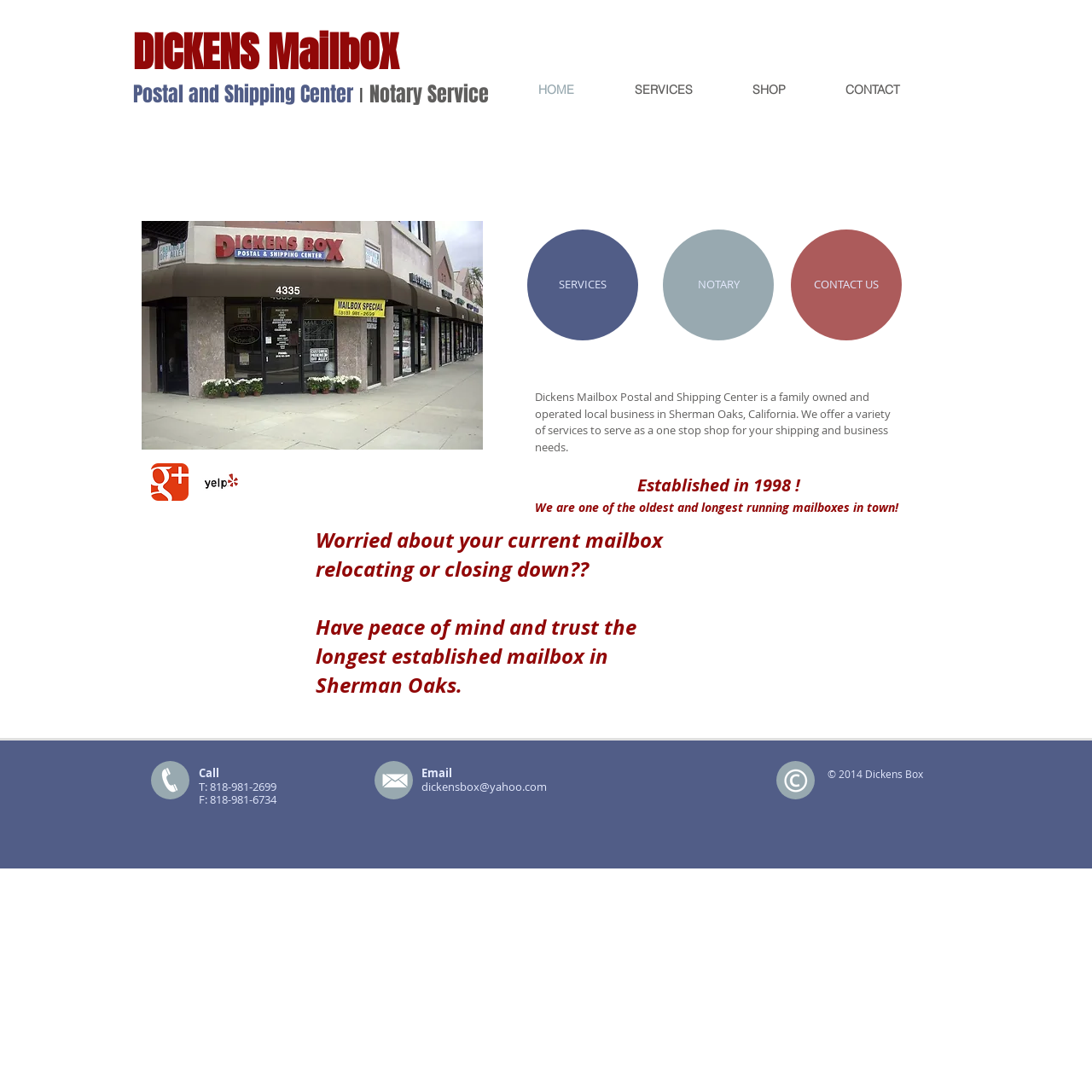Determine the bounding box coordinates for the area that needs to be clicked to fulfill this task: "Click on HOME". The coordinates must be given as four float numbers between 0 and 1, i.e., [left, top, right, bottom].

[0.465, 0.076, 0.553, 0.087]